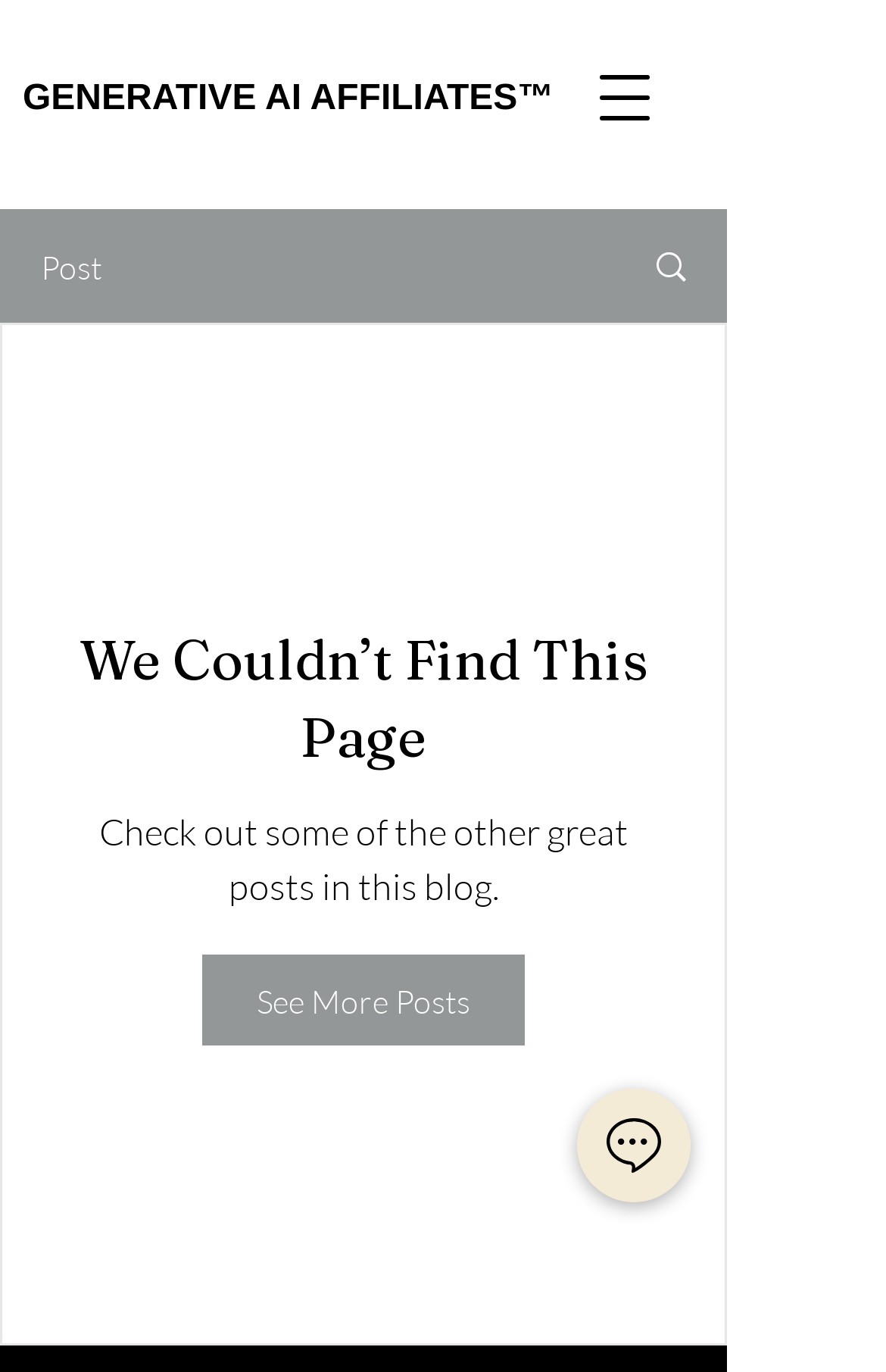Given the description: "Search", determine the bounding box coordinates of the UI element. The coordinates should be formatted as four float numbers between 0 and 1, [left, top, right, bottom].

[0.695, 0.154, 0.818, 0.234]